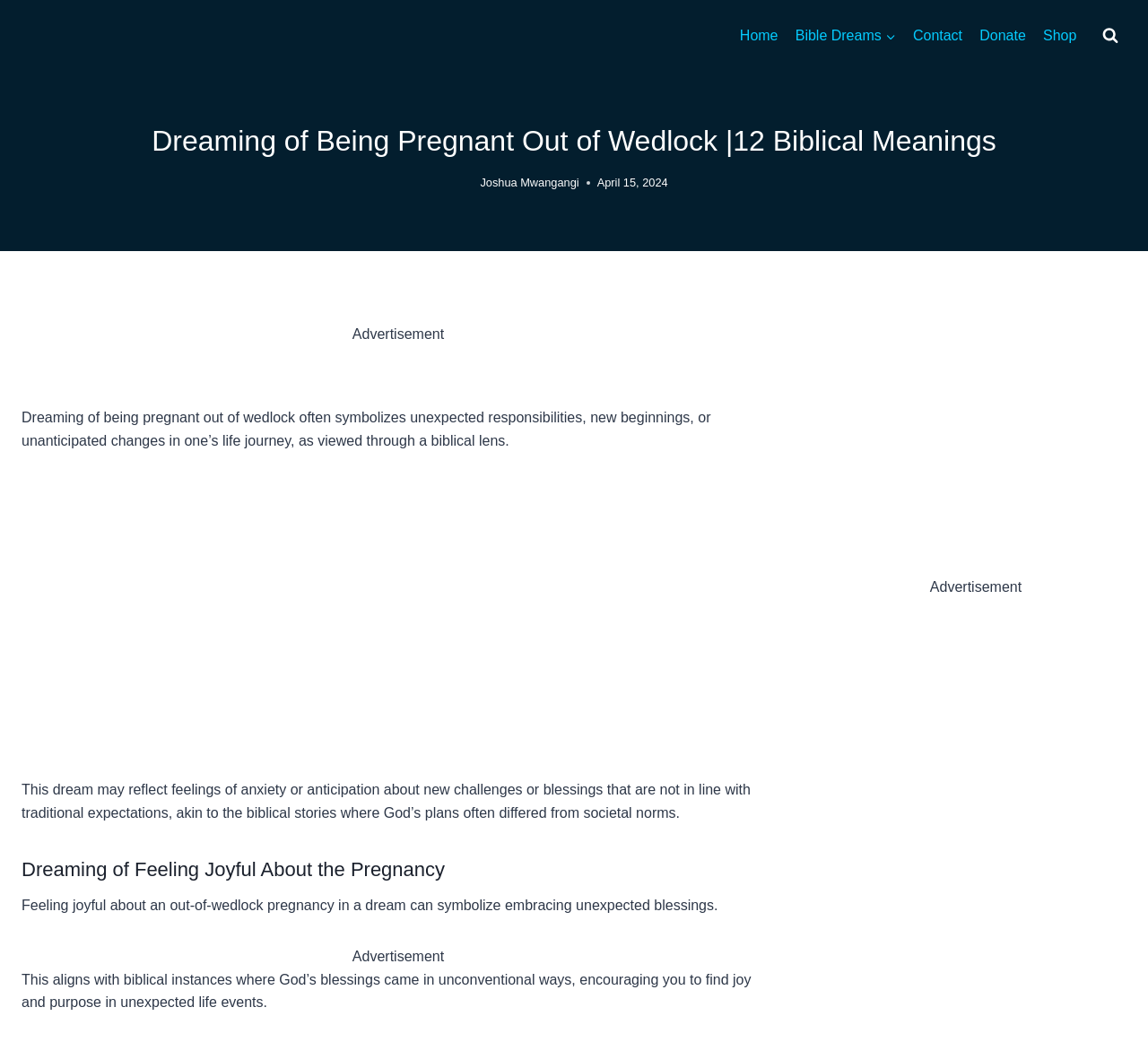Use a single word or phrase to answer the question:
Who is the author of this article?

Joshua Mwangangi